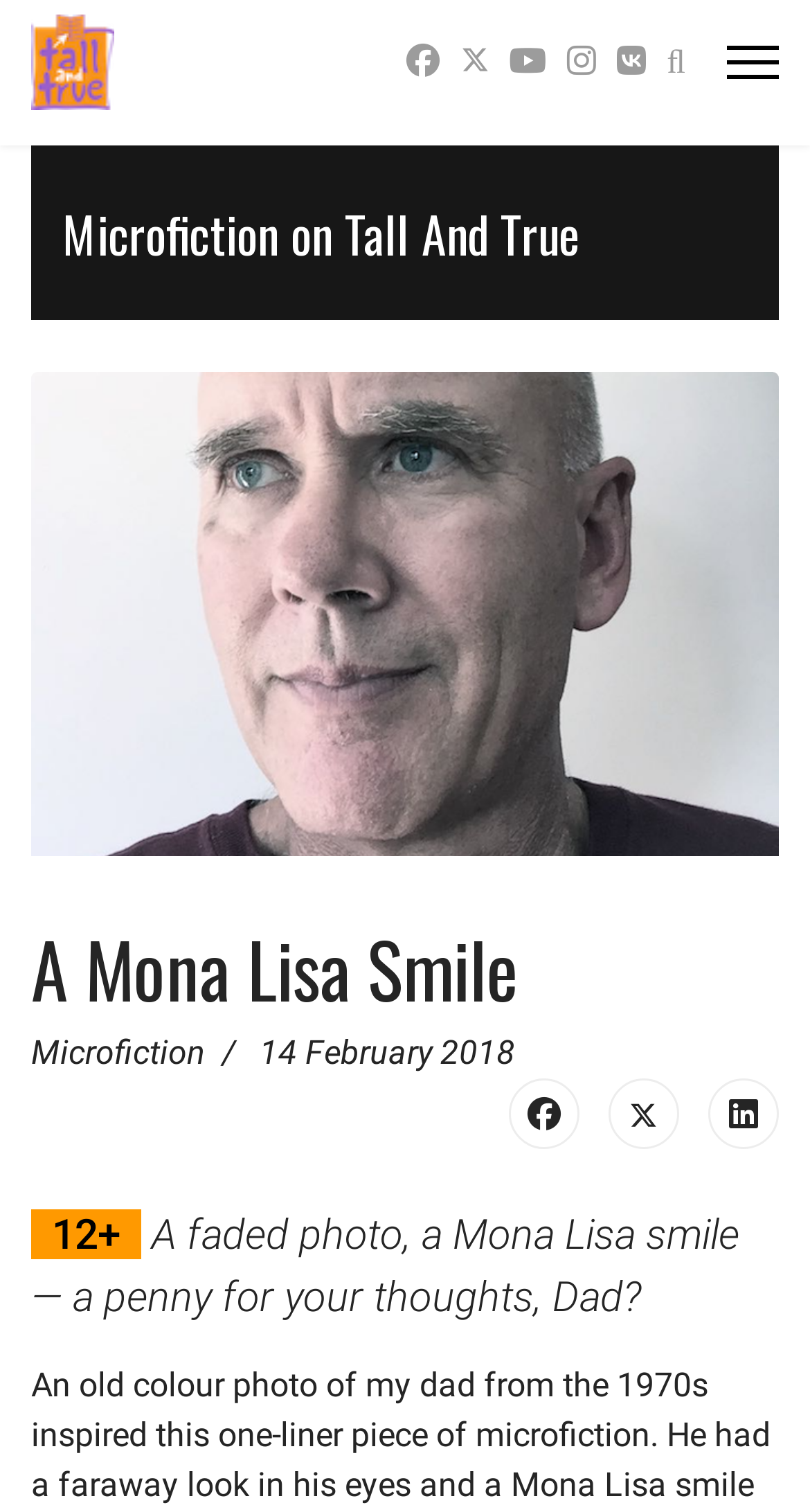How many social media links are present on the page?
Please provide a single word or phrase as your answer based on the image.

7